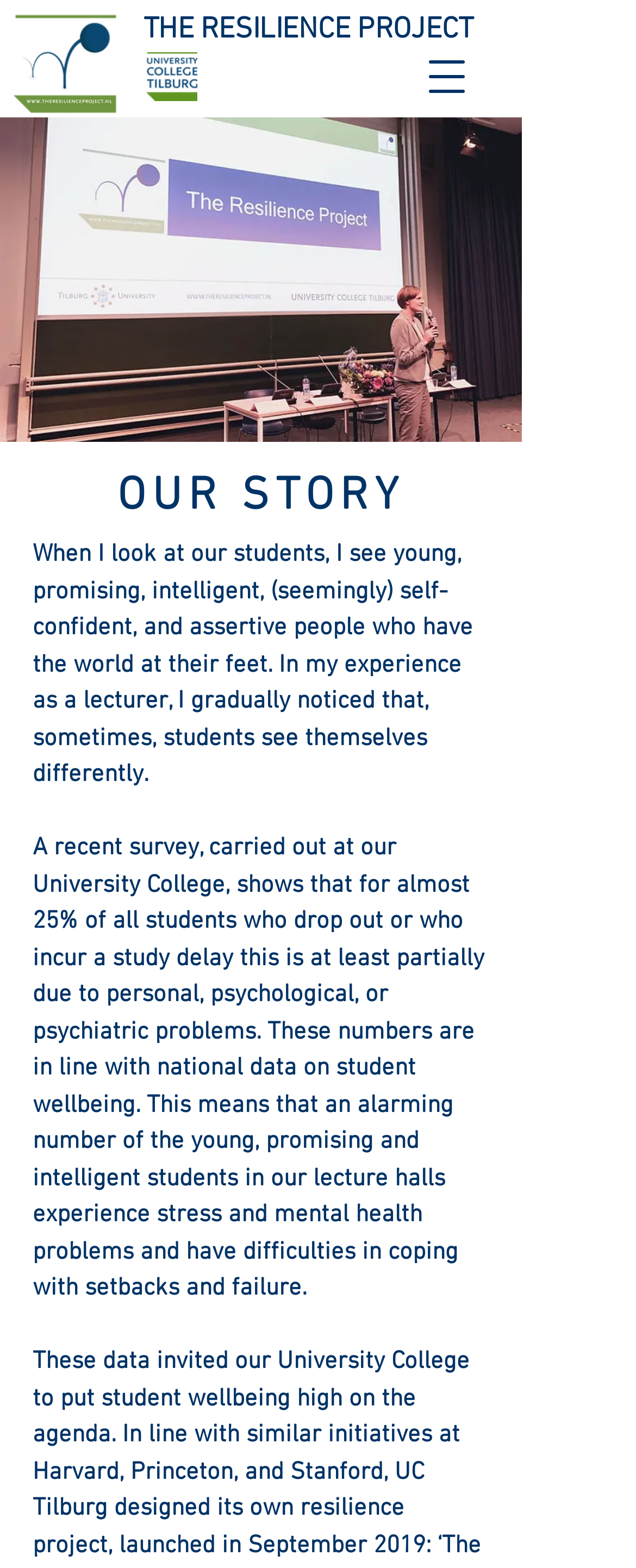Give an extensive and precise description of the webpage.

The webpage is about The Resilience Project, which aims to build a more resilient community at University College Tilburg. At the top of the page, there is a heading "THE RESILIENCE PROJECT" with a link to the project's name, situated next to a logo of the project. Below the heading, there is an image of the project's logo, followed by the University College Tilburg's logo.

On the top right corner, there is a button to open a navigation menu. Below the button, there is a heading "OUR STORY" that introduces the story of the project. The story begins with a quote from a lecturer, describing their experience with students who seem confident but struggle with personal issues. The quote is followed by a paragraph explaining the results of a survey conducted at the University College, which reveals that a significant number of students drop out or experience study delays due to personal, psychological, or psychiatric problems.

The text is arranged in a clear and organized manner, with headings and paragraphs that guide the reader through the story of The Resilience Project. There are two logos on the page, one for the project and one for the University College Tilburg, which adds a visual element to the page.